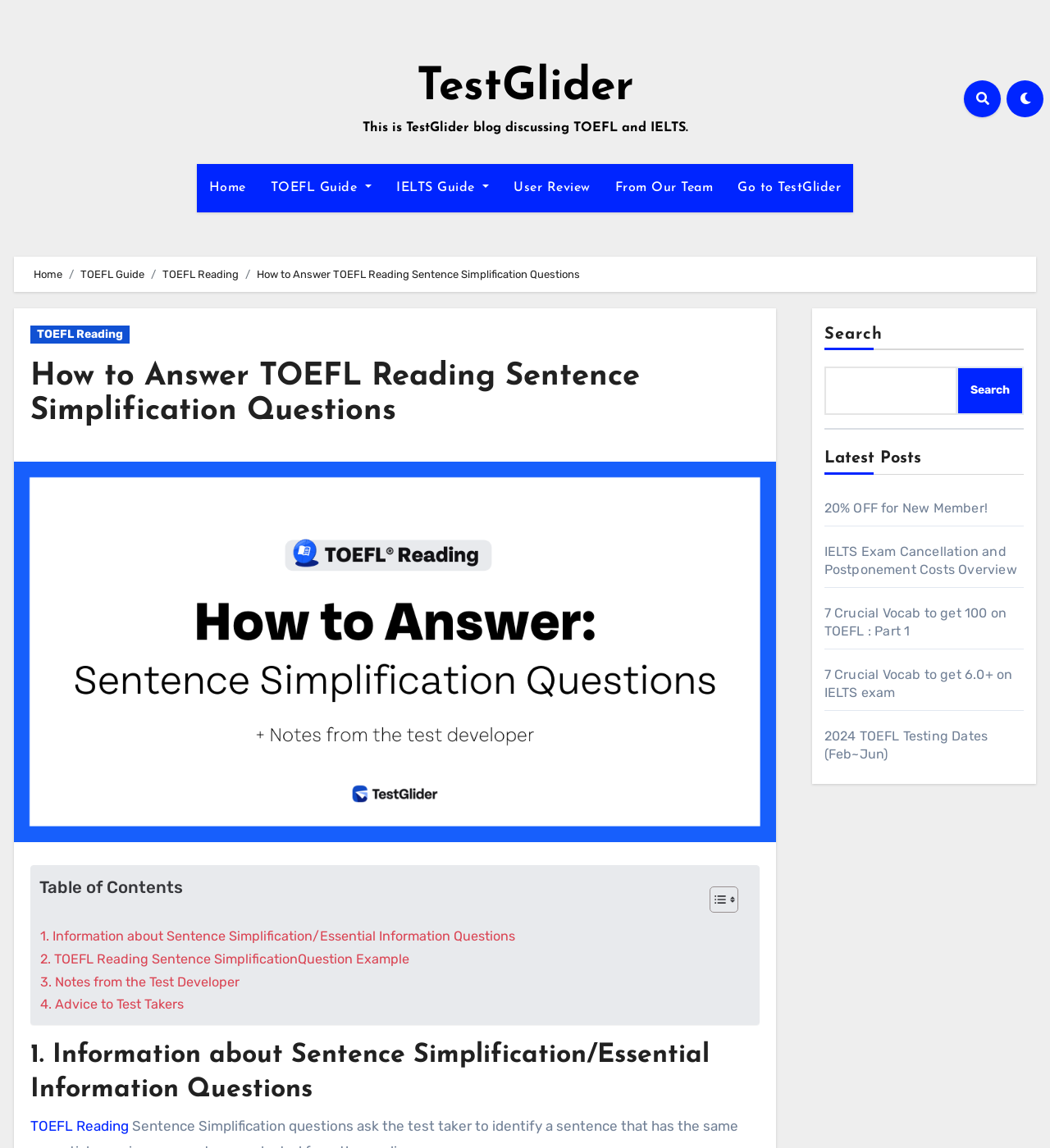Based on the element description "4. Advice to Test Takers", predict the bounding box coordinates of the UI element.

[0.038, 0.865, 0.176, 0.885]